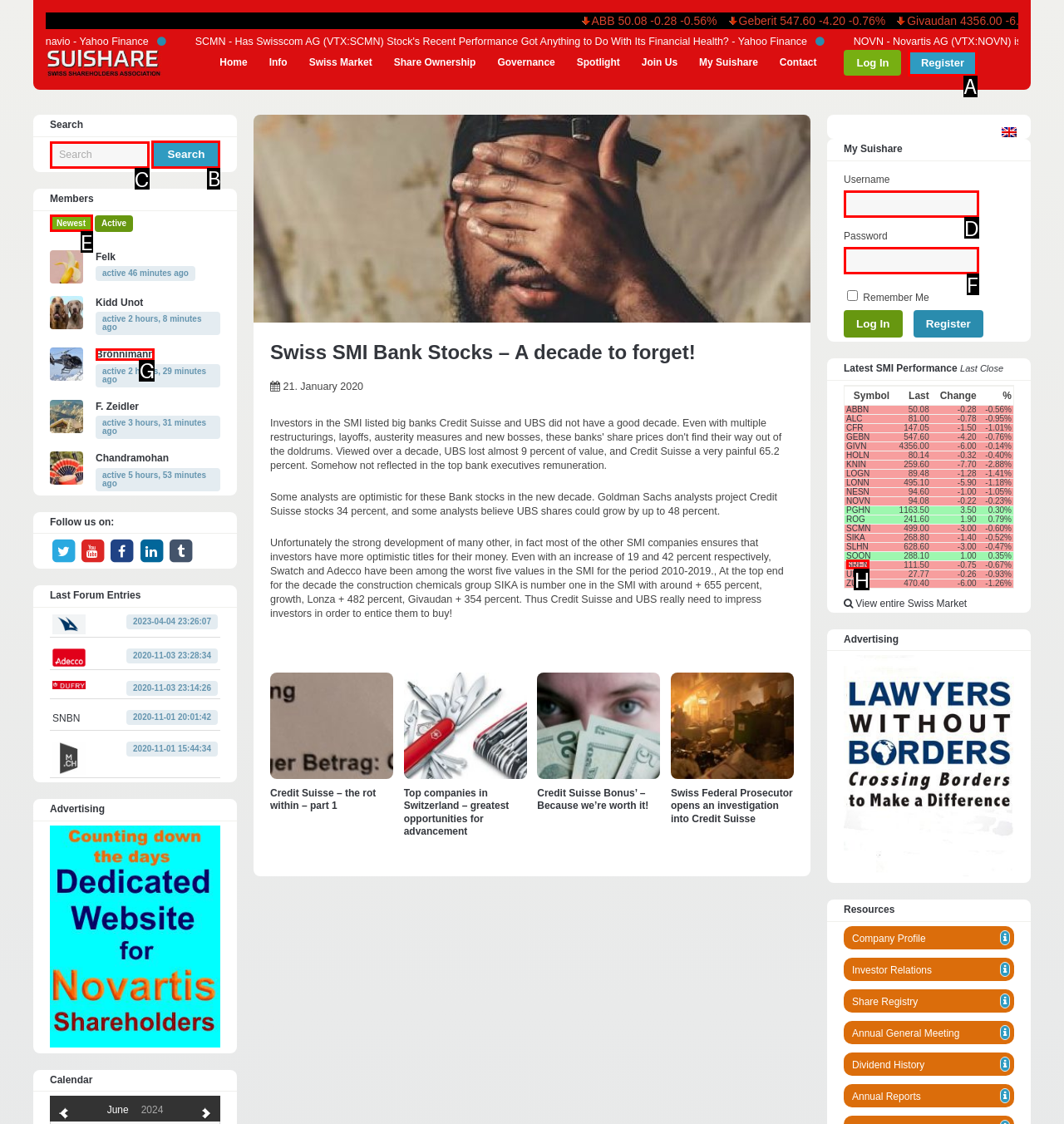Indicate the UI element to click to perform the task: Search for something. Reply with the letter corresponding to the chosen element.

C